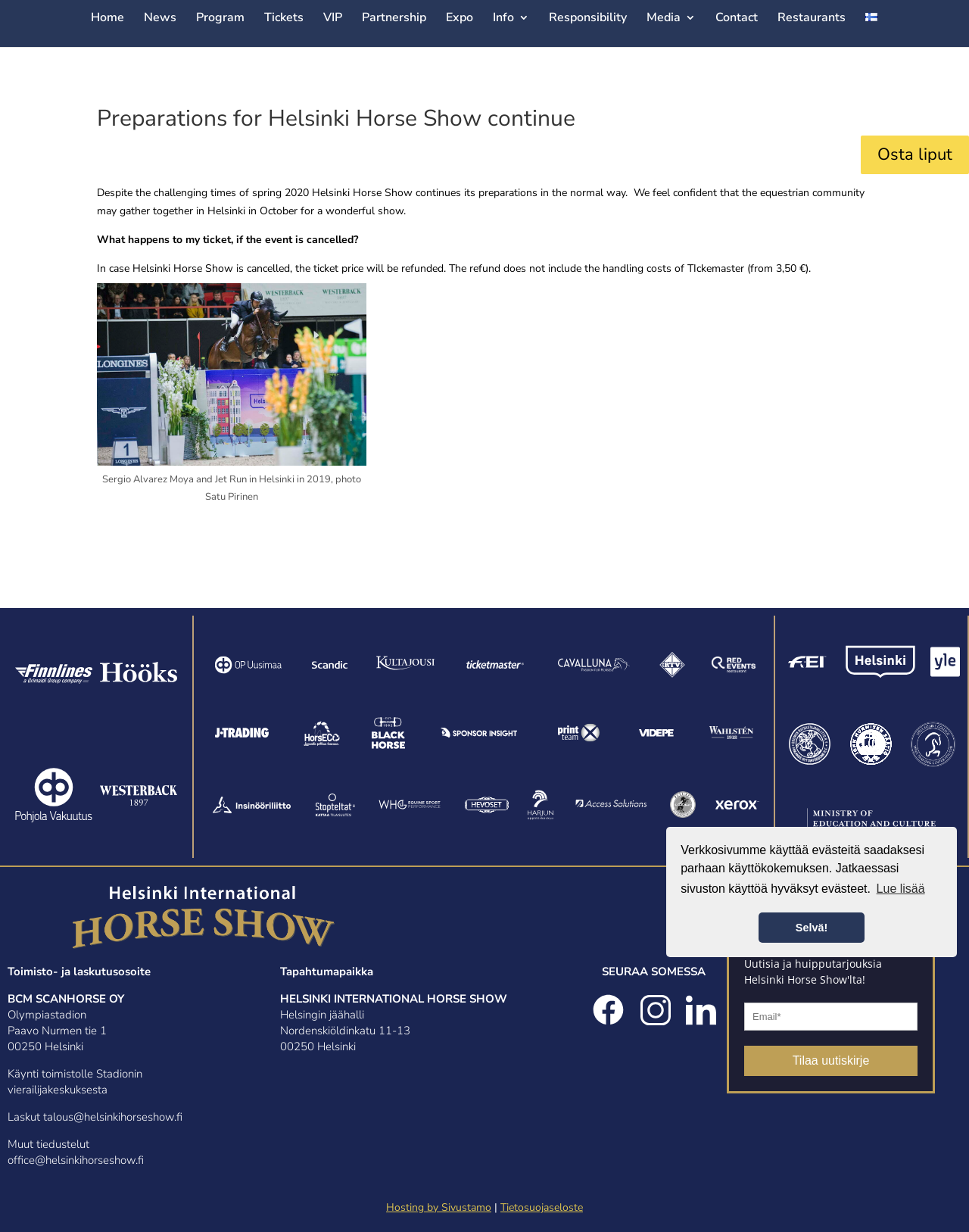Please mark the clickable region by giving the bounding box coordinates needed to complete this instruction: "Click the 'Home' link".

[0.093, 0.01, 0.128, 0.038]